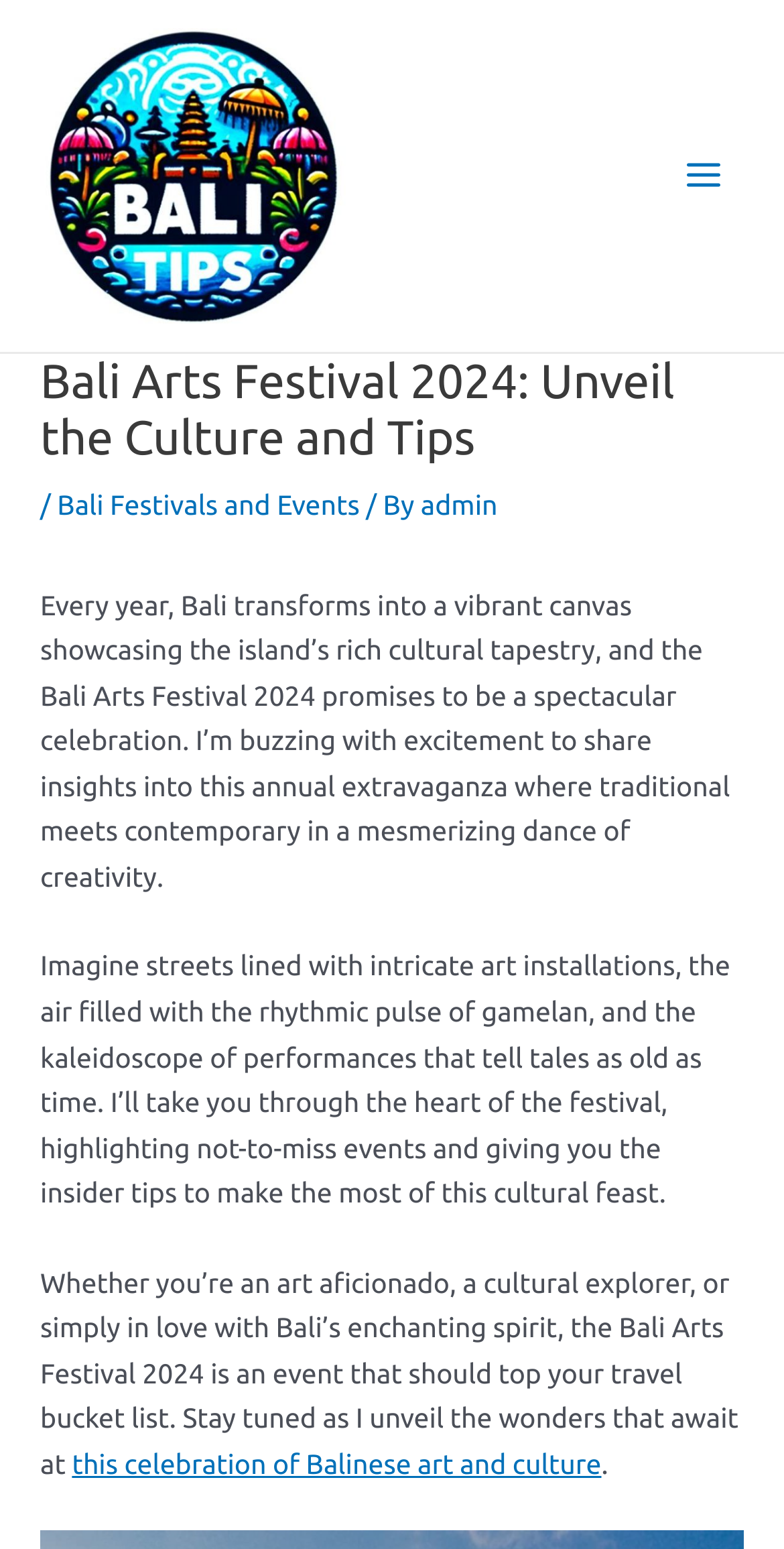What is the author of the article?
Please provide a single word or phrase in response based on the screenshot.

admin